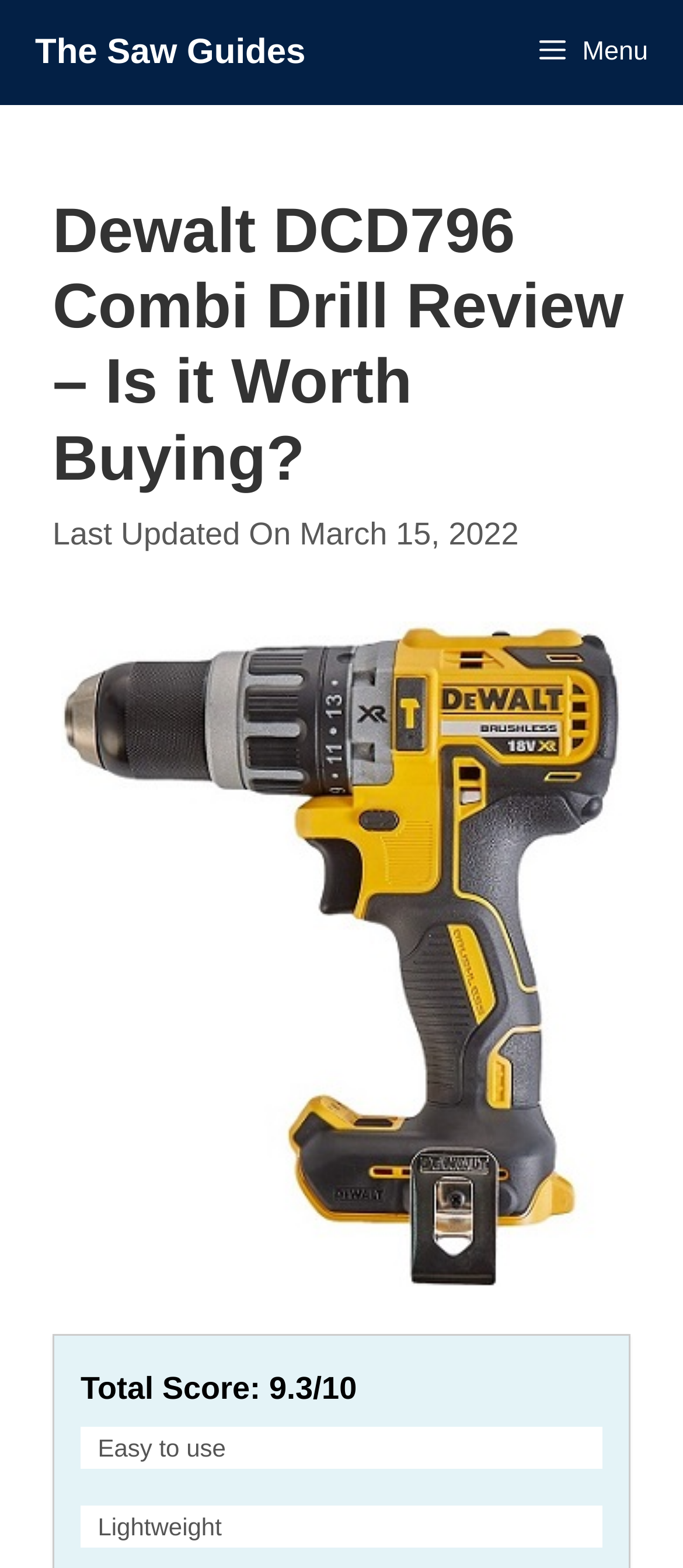Provide a brief response using a word or short phrase to this question:
What is the date of the last update?

March 15, 2022